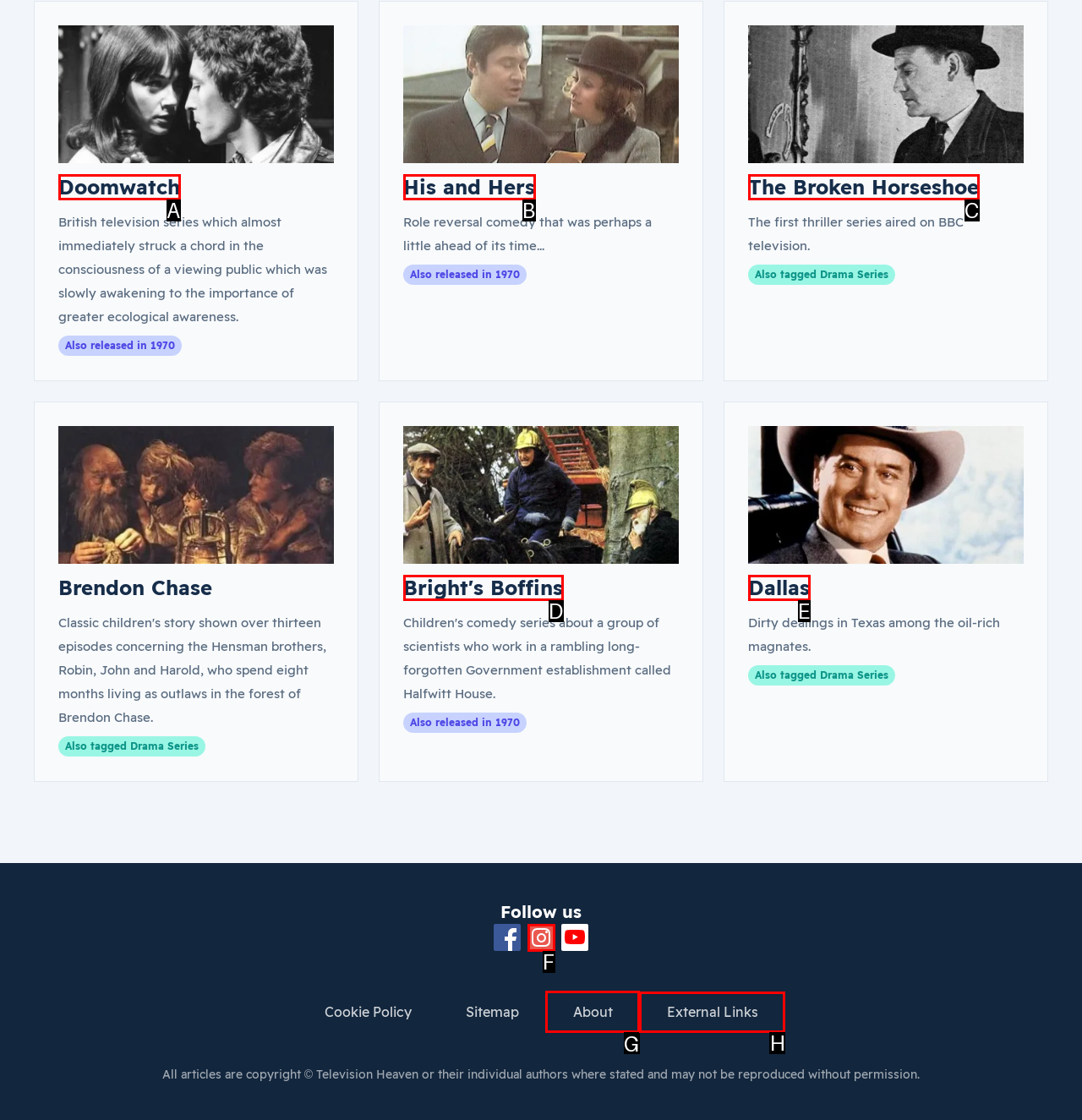What is the letter of the UI element you should click to Check the 'About' page? Provide the letter directly.

G